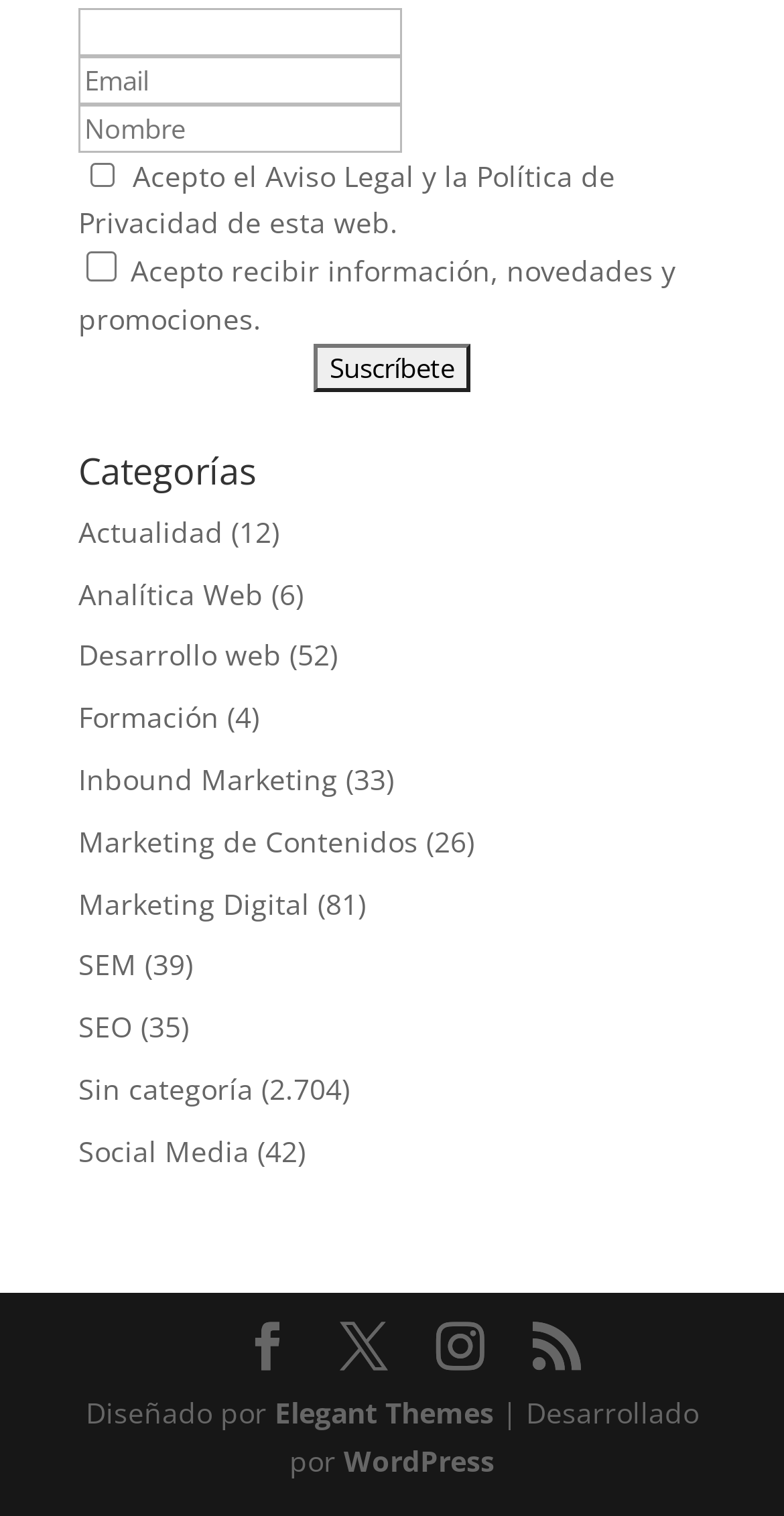Determine the bounding box coordinates of the element that should be clicked to execute the following command: "View Actualidad".

[0.1, 0.338, 0.285, 0.363]